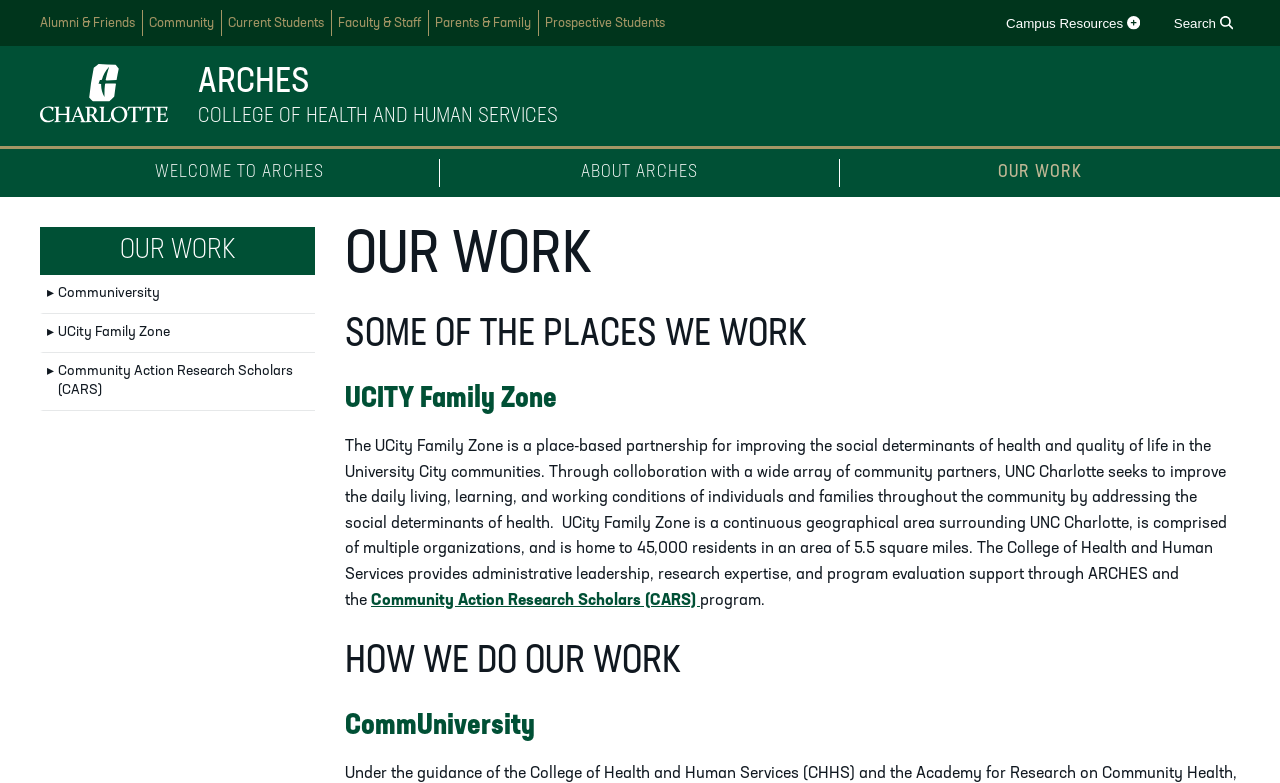Please identify the bounding box coordinates of the clickable area that will allow you to execute the instruction: "Click on the 'Contact' link".

None